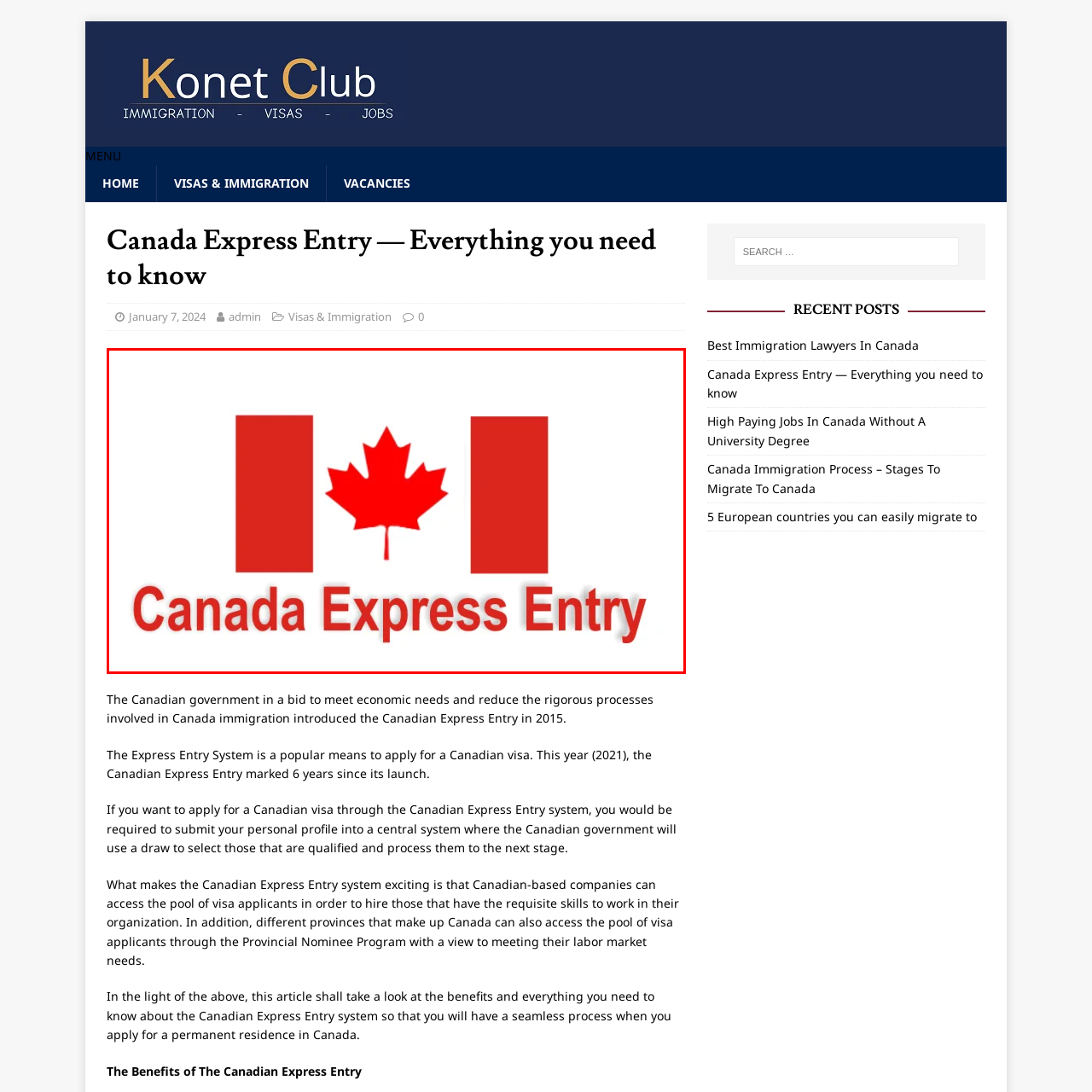Check the content in the red bounding box and reply to the question using a single word or phrase:
What is the purpose of the Express Entry system?

Streamlined immigration process